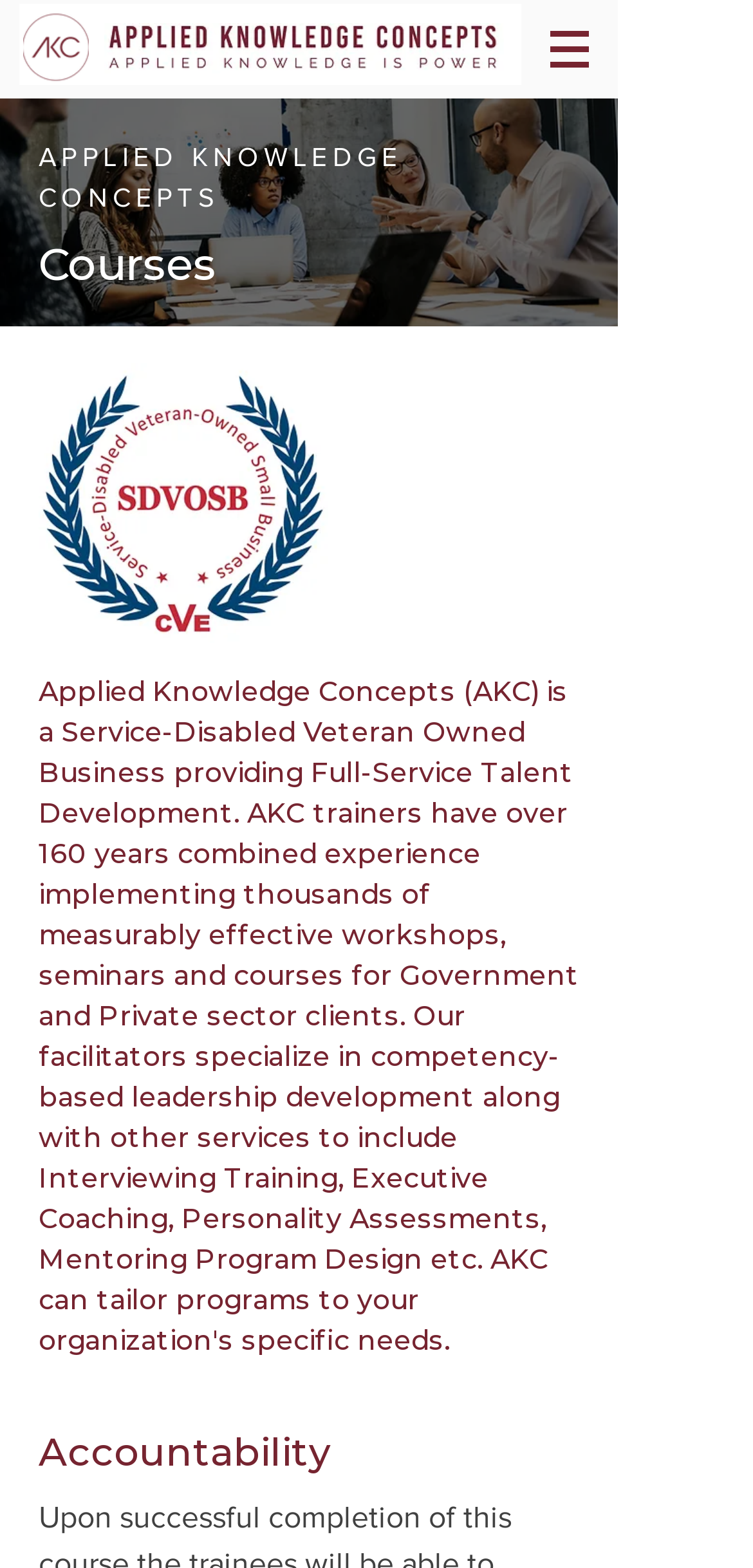What type of logo is displayed on the webpage?
Answer the question in a detailed and comprehensive manner.

I determined this by looking at the image description on the webpage, which mentions 'SDVOSB Logo.jpg'.